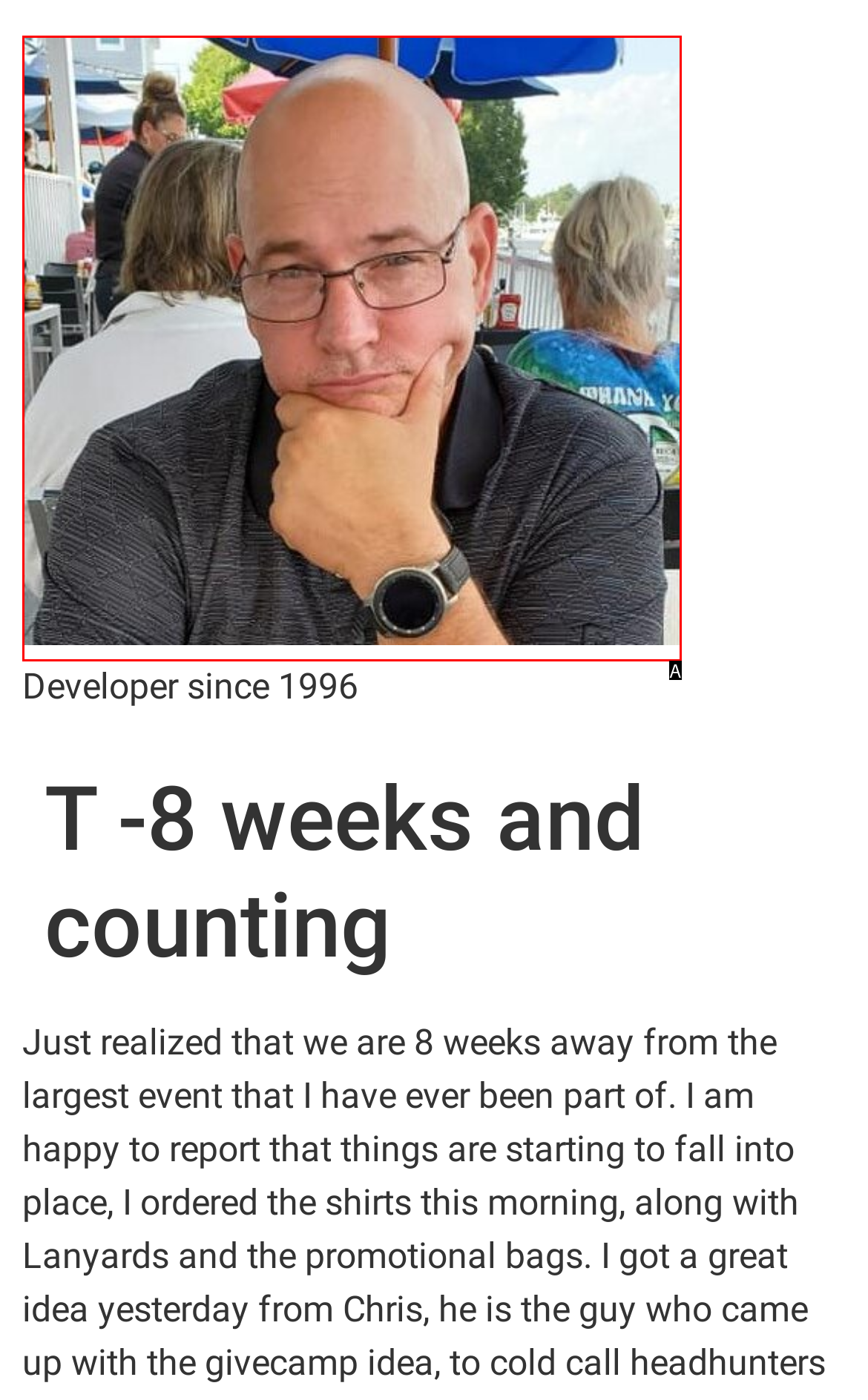From the given choices, indicate the option that best matches: alt="Jim Pendarvis"
State the letter of the chosen option directly.

A